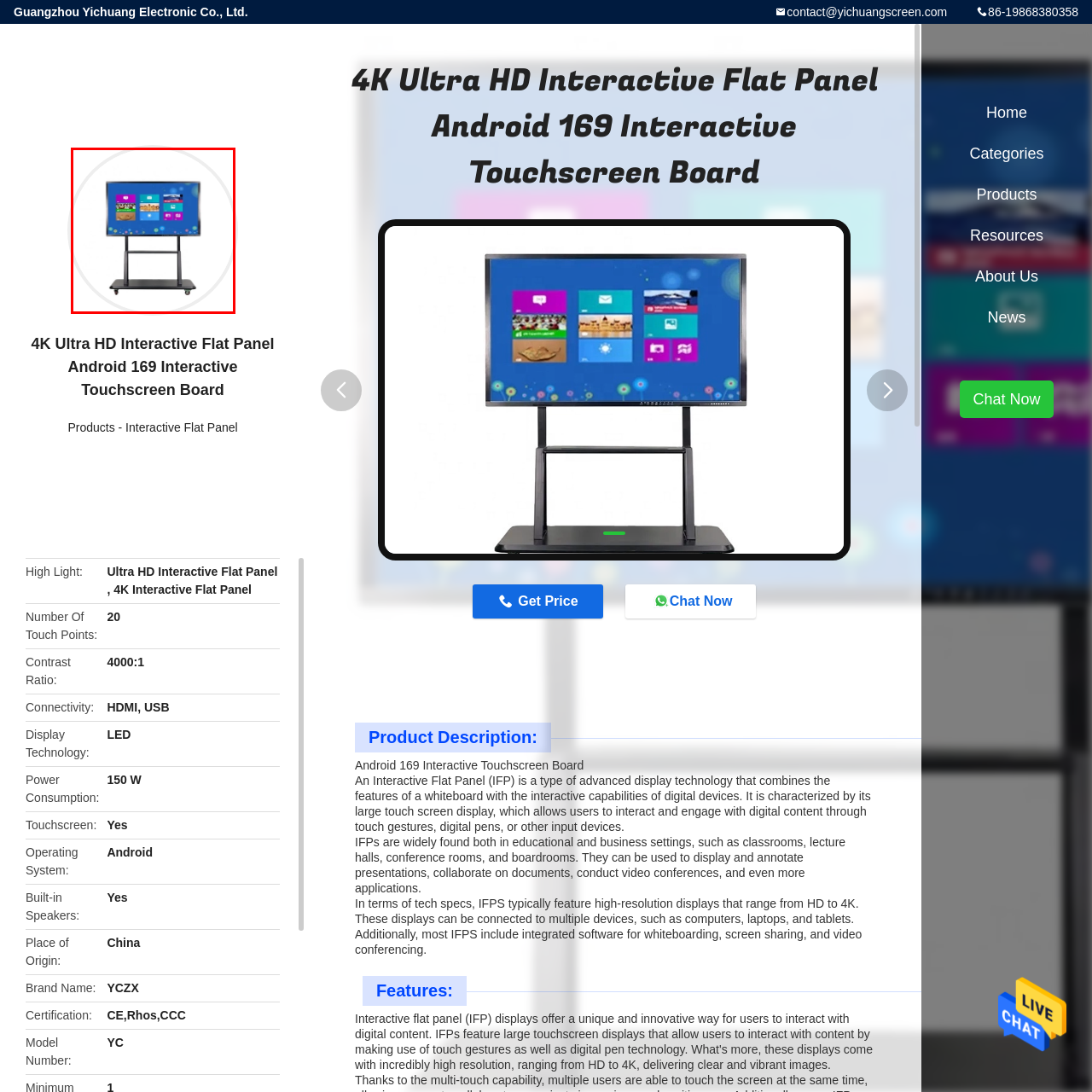Create a detailed narrative describing the image bounded by the red box.

This image features a 4K Ultra HD Interactive Flat Panel, specifically the Android 169 model, designed for versatile use in educational and business settings. The display boasts a large touchscreen interface, allowing for intuitive interaction with digital content. It is mounted on a stable stand with wheels, facilitating easy mobility.

The vibrant screen showcases a user-friendly interface, complete with icons for various applications and features, enhancing collaborative activities and presentations. This interactive board combines advanced display technology and interactive capabilities, making it ideal for classrooms, conference rooms, and lecture halls, where it can be used for presentations, annotations, and video conferencing. 

With its high-resolution display, integrated touch capabilities, and connectivity options like HDMI and USB, this interactive panel is a powerful tool for enhancing engagement and productivity in any environment.